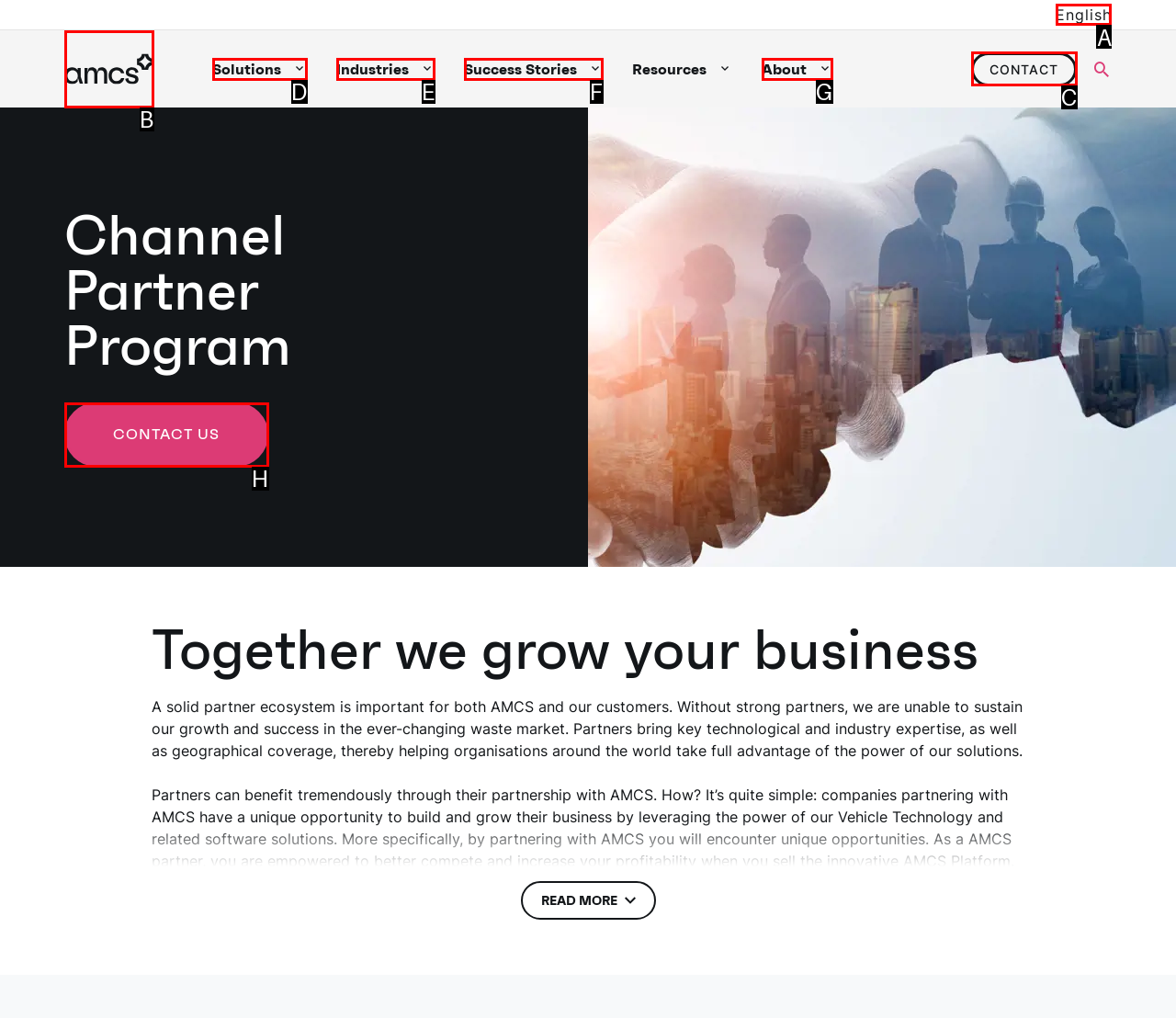Which option should be clicked to execute the task: Switch to English language?
Reply with the letter of the chosen option.

A